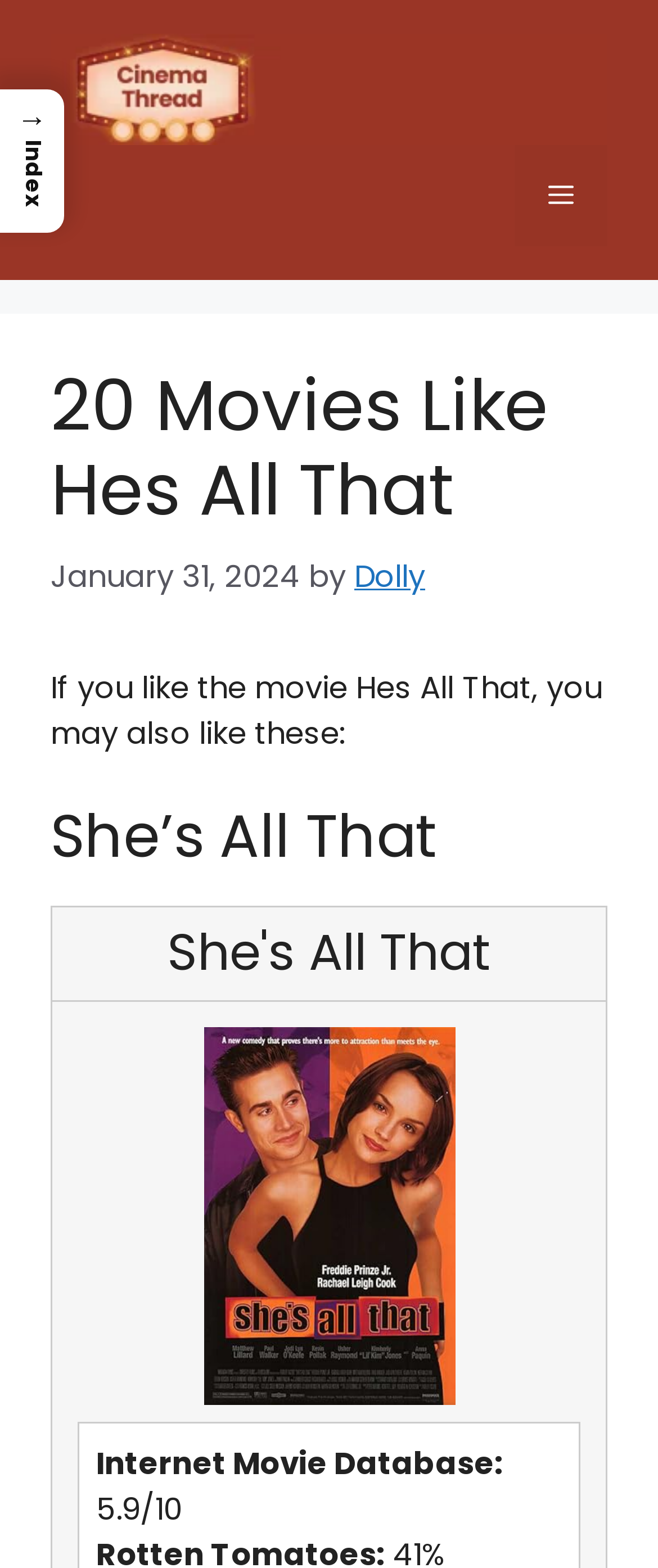What is the name of the website?
Please respond to the question with a detailed and well-explained answer.

I found the website name by looking at the banner element at the top of the page, which contains a link with the text 'cinemathread.com'.